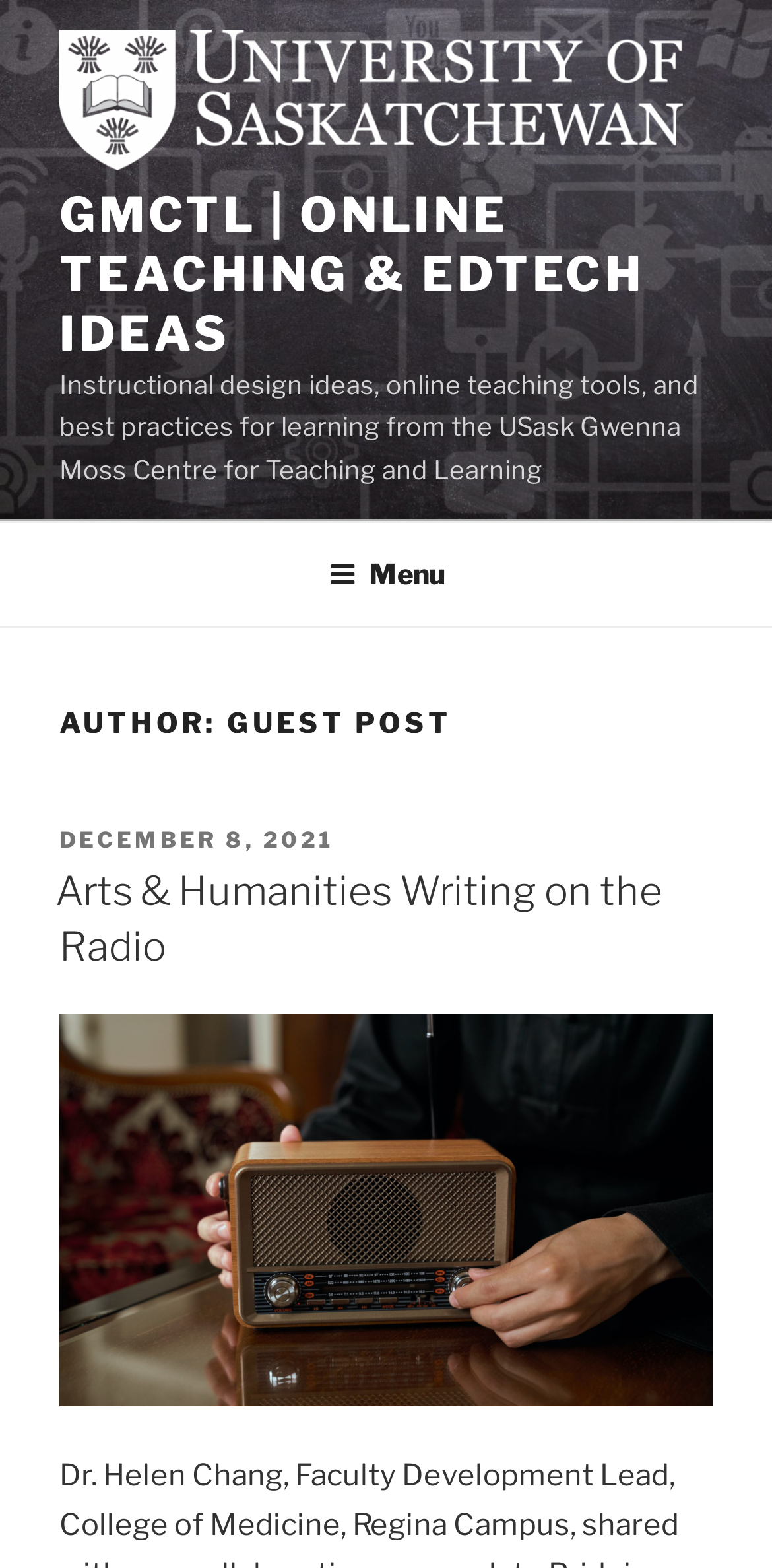What is the title of the article?
Can you offer a detailed and complete answer to this question?

The title of the article is mentioned in the heading 'Arts & Humanities Writing on the Radio' which is a child element of the header 'AUTHOR: GUEST POST'.